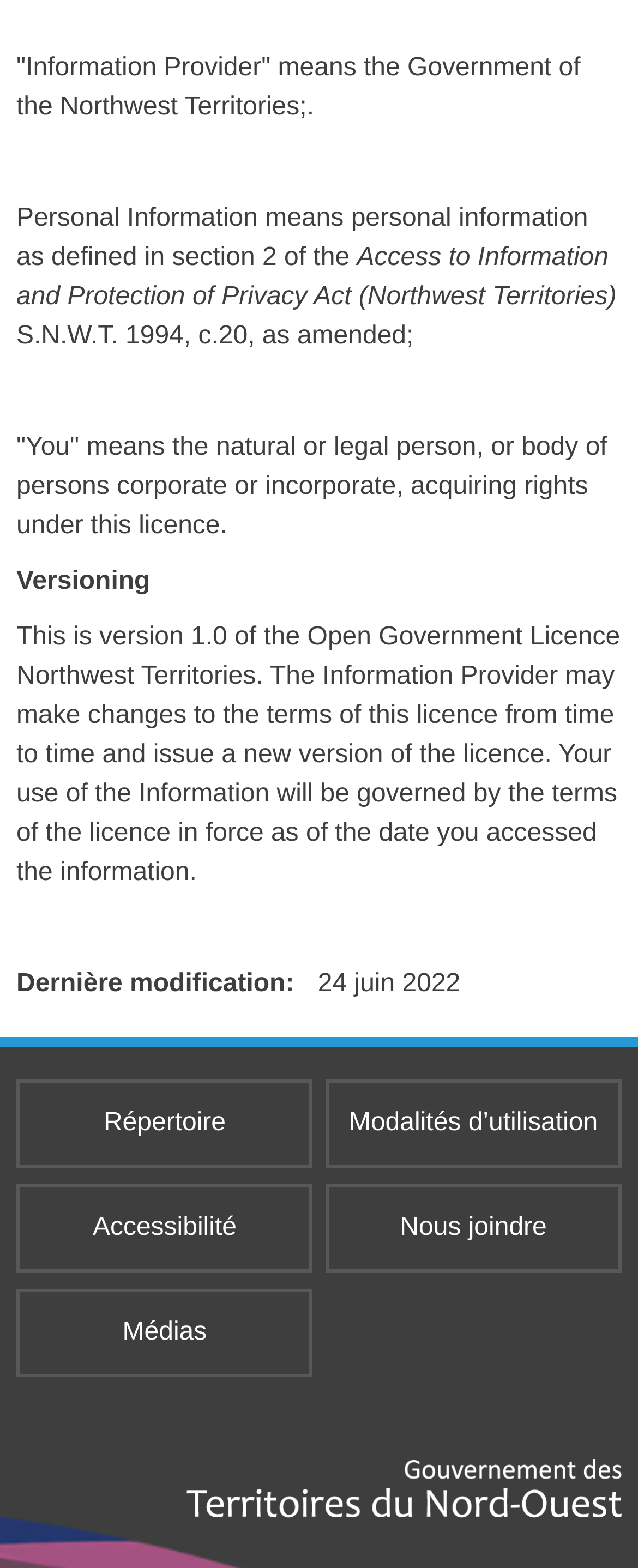What is the definition of 'Information Provider'?
Using the image, provide a detailed and thorough answer to the question.

The definition of 'Information Provider' can be found in the first StaticText element, which states '“Information Provider” means the Government of the Northwest Territories;.'